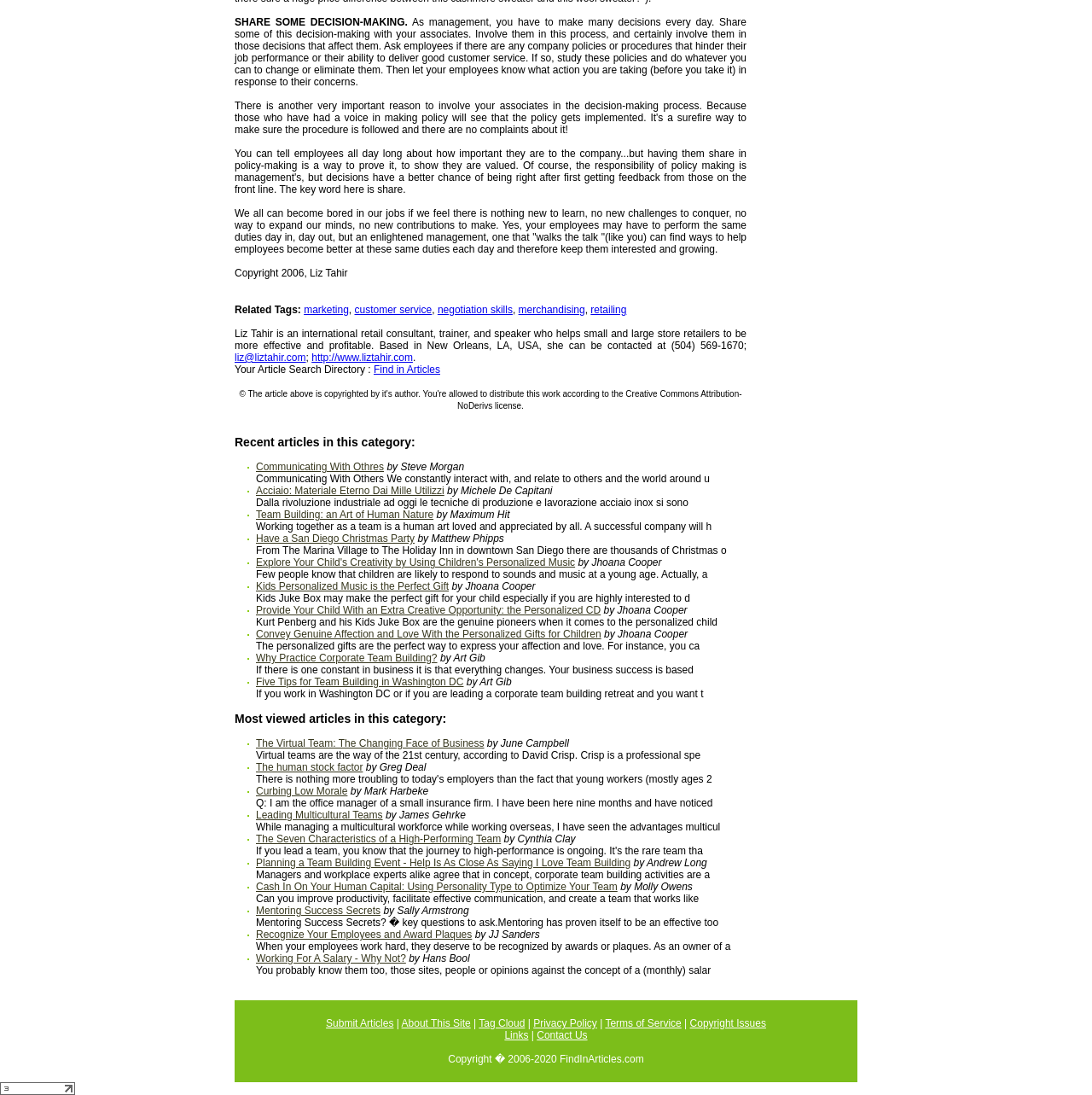Given the element description, predict the bounding box coordinates in the format (top-left x, top-left y, bottom-right x, bottom-right y). Make sure all values are between 0 and 1. Here is the element description: Why Practice Corporate Team Building?

[0.234, 0.595, 0.4, 0.606]